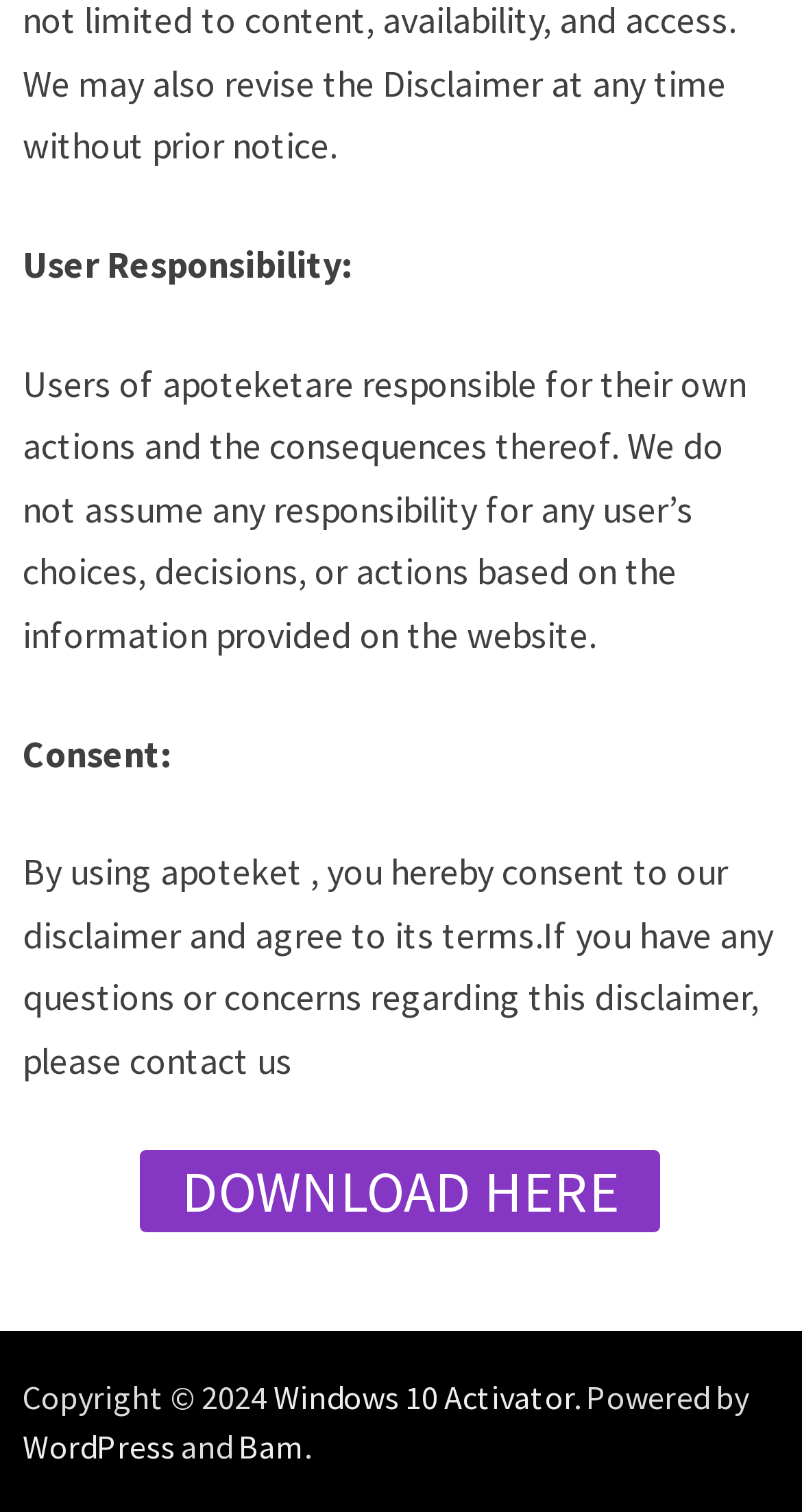Please answer the following question using a single word or phrase: 
What is the name of the software being promoted?

Windows 10 Activator